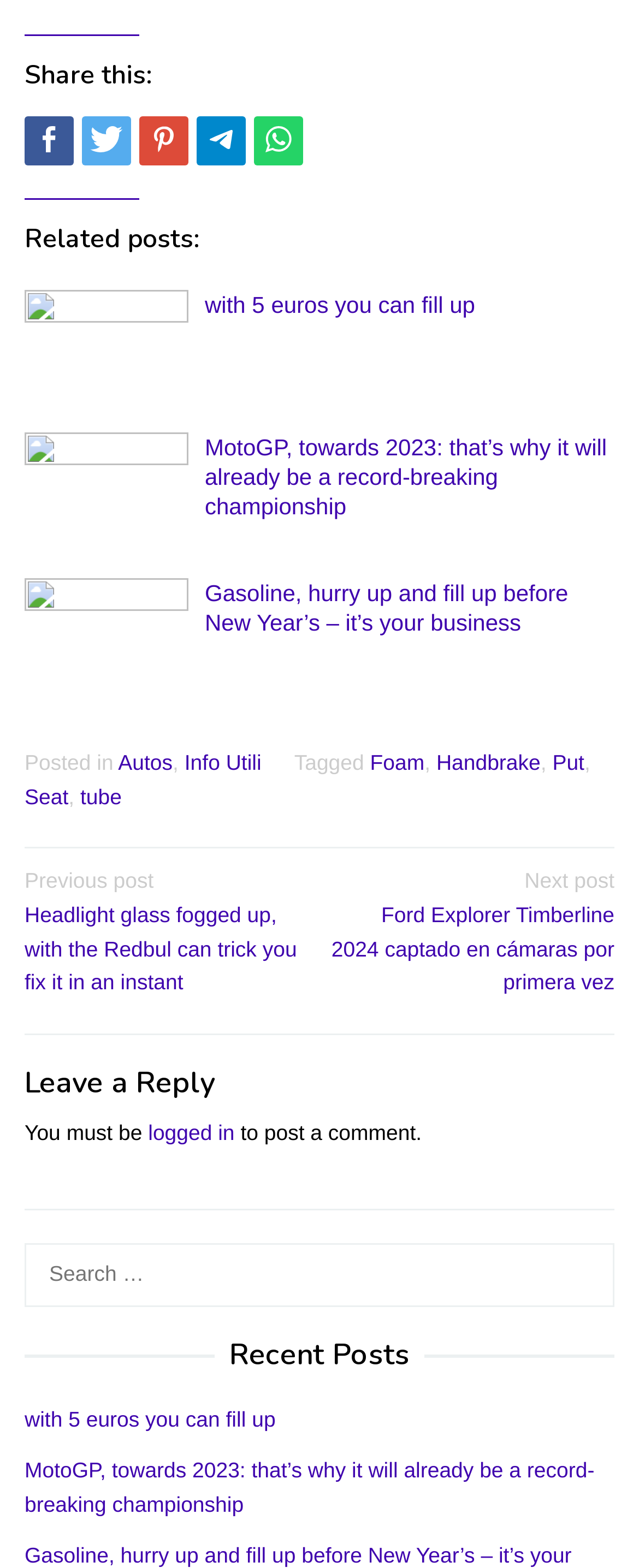Determine the bounding box coordinates for the UI element described. Format the coordinates as (top-left x, top-left y, bottom-right x, bottom-right y) and ensure all values are between 0 and 1. Element description: title="Tweet this"

[0.128, 0.075, 0.205, 0.106]